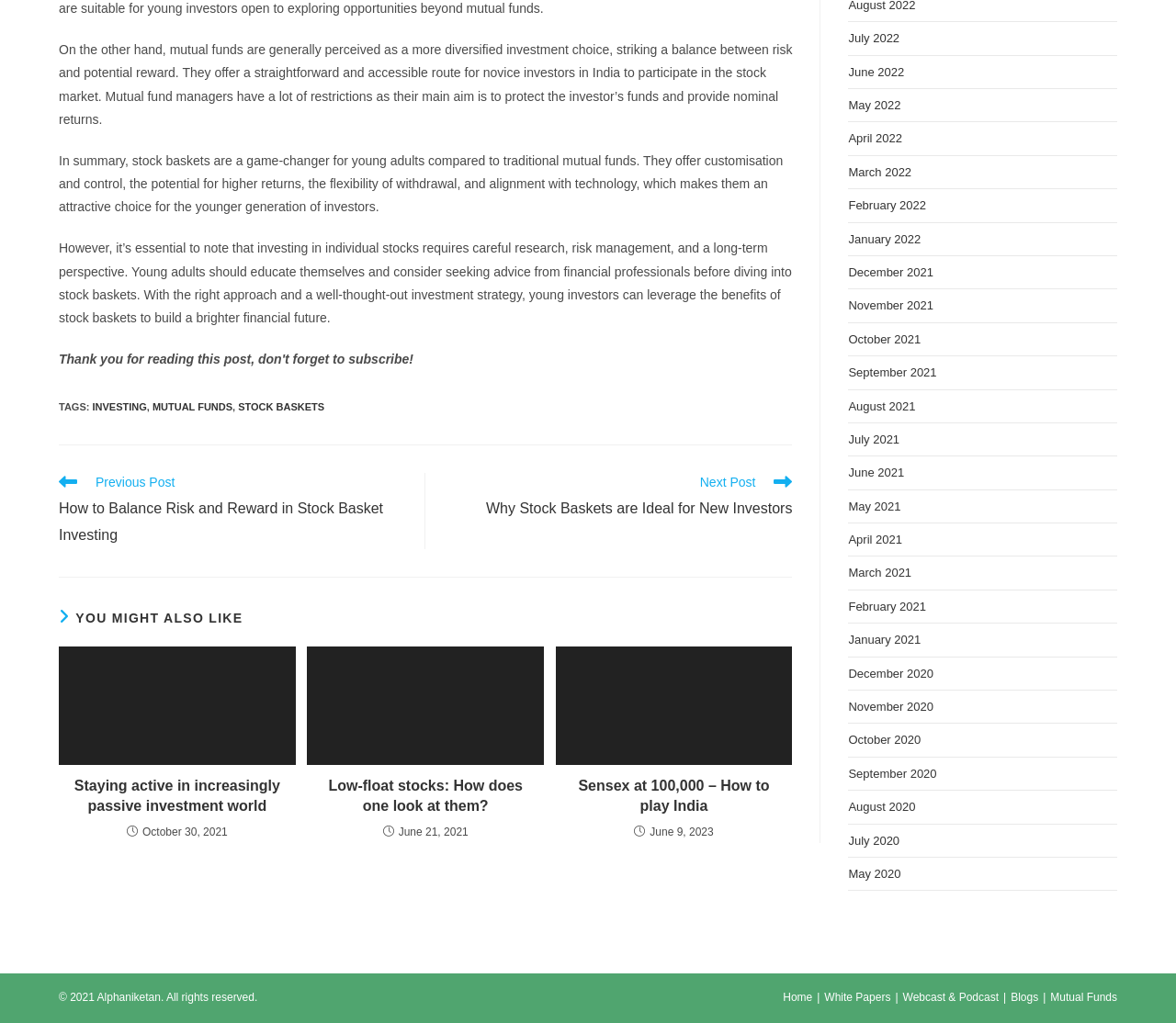Could you highlight the region that needs to be clicked to execute the instruction: "Read more about the article Low-float stocks: How does one look at them?"?

[0.261, 0.632, 0.463, 0.748]